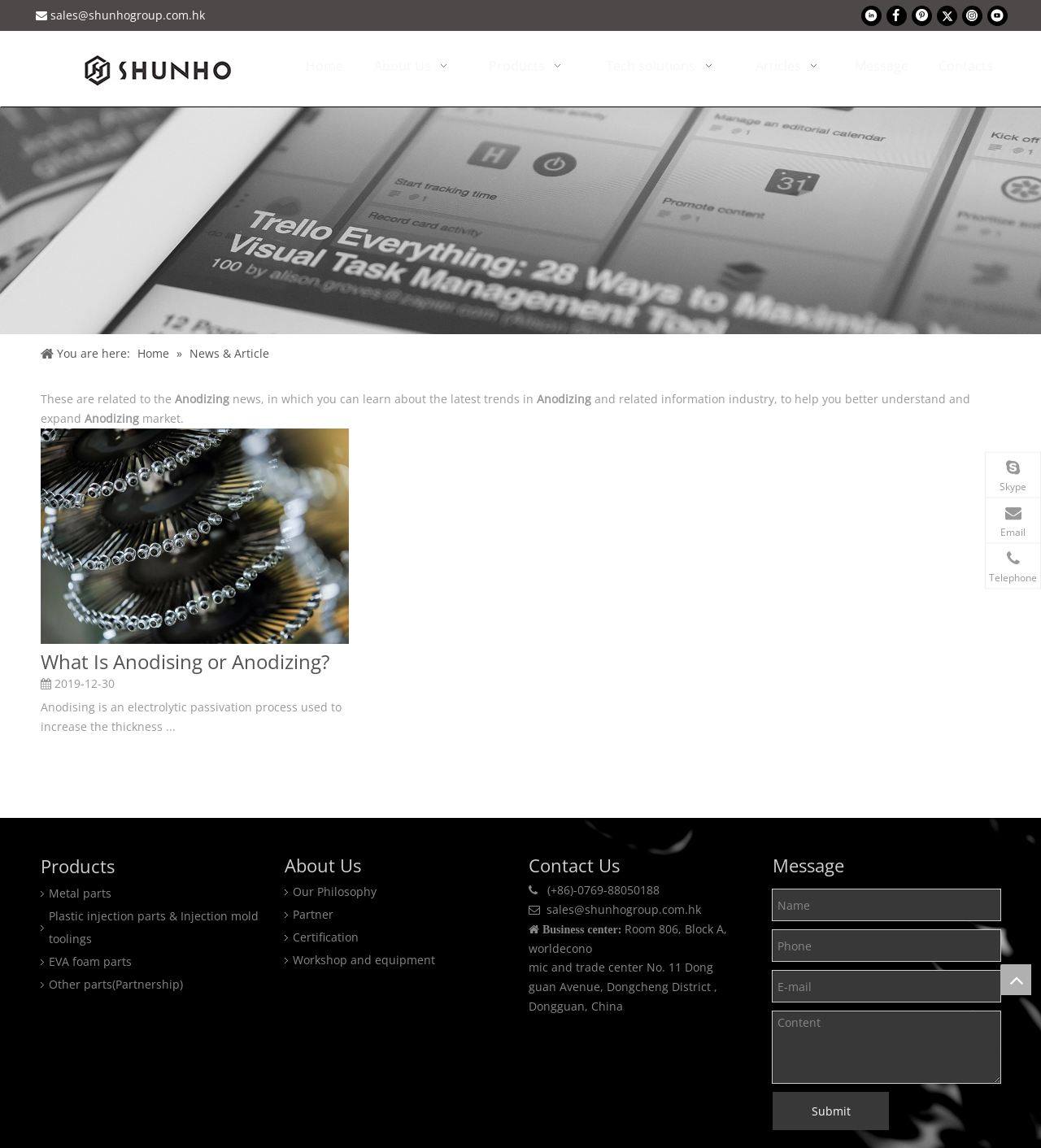Determine the bounding box coordinates of the clickable region to carry out the instruction: "Subscribe to the mailing list".

None